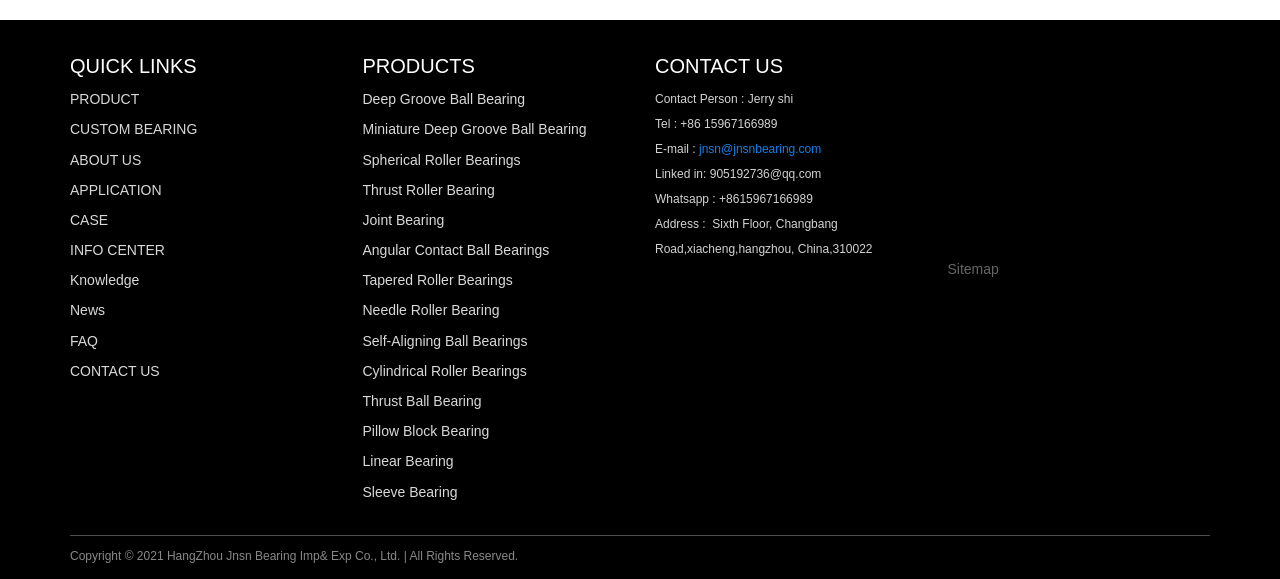Locate the bounding box coordinates of the clickable region necessary to complete the following instruction: "Click on the PRODUCT link". Provide the coordinates in the format of four float numbers between 0 and 1, i.e., [left, top, right, bottom].

[0.055, 0.157, 0.109, 0.185]